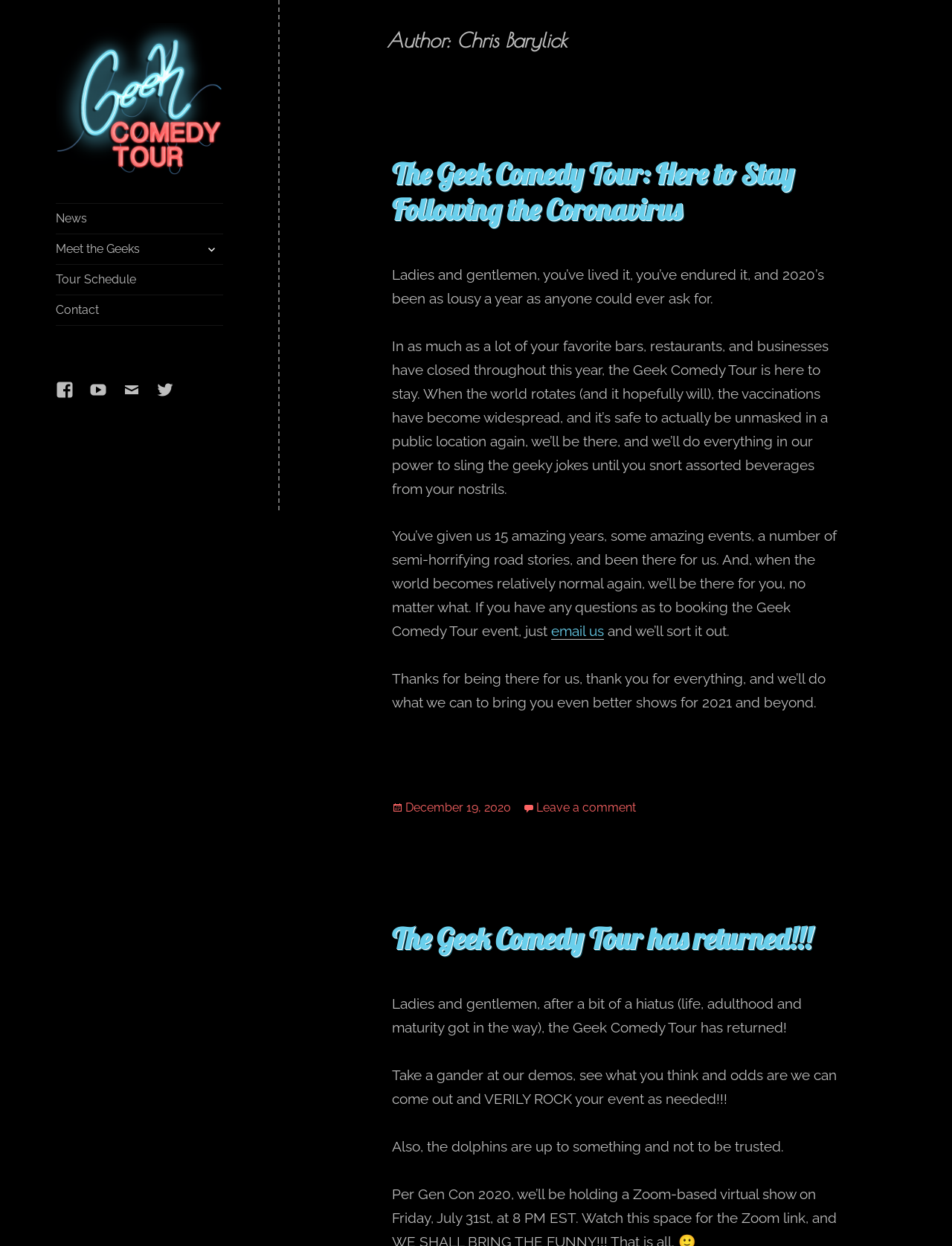Determine the bounding box coordinates of the element that should be clicked to execute the following command: "Click on The Geek Comedy Tour link".

[0.059, 0.074, 0.234, 0.087]